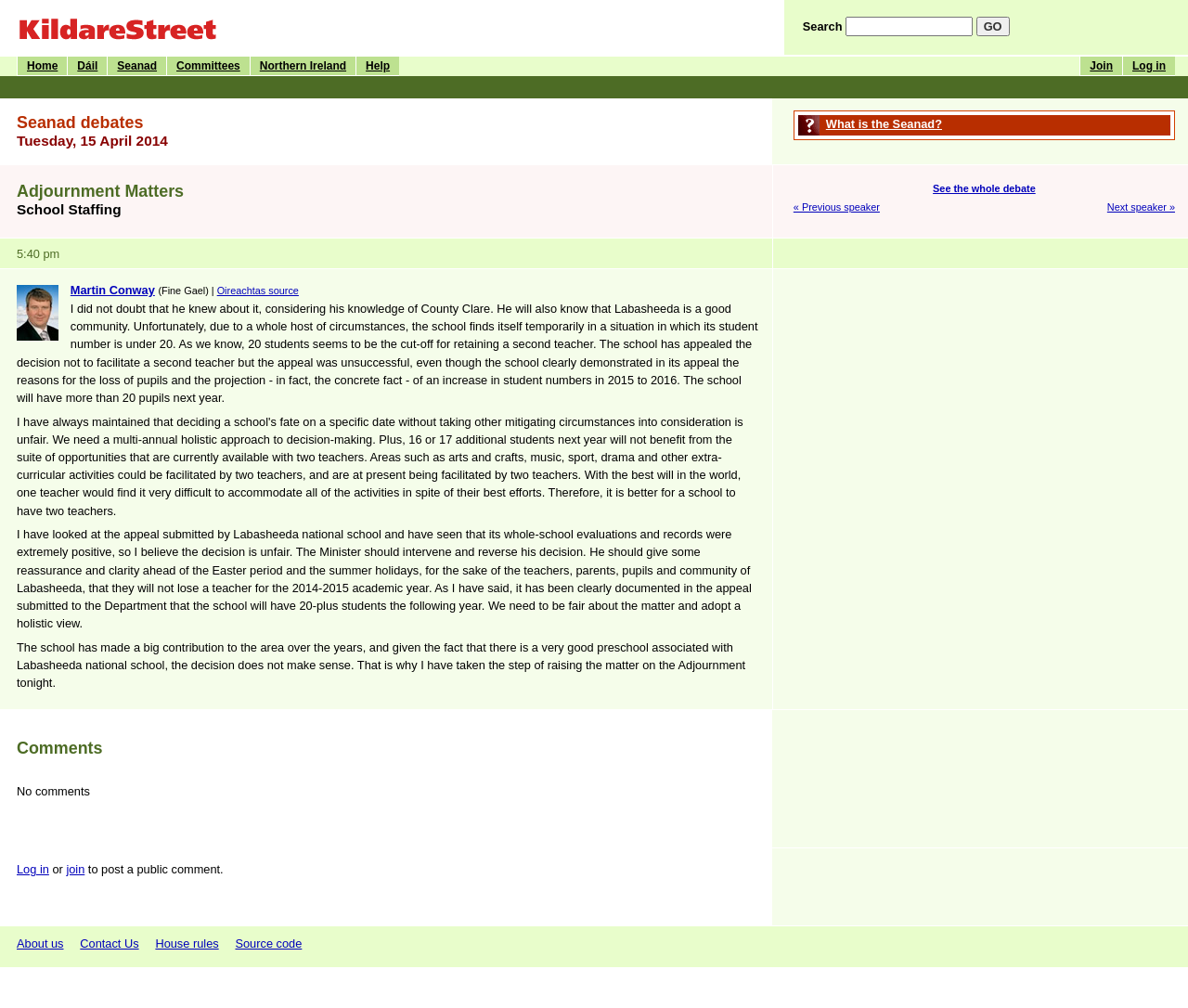Please locate the bounding box coordinates of the element's region that needs to be clicked to follow the instruction: "See the photo of Martin Conway". The bounding box coordinates should be provided as four float numbers between 0 and 1, i.e., [left, top, right, bottom].

[0.059, 0.281, 0.13, 0.295]